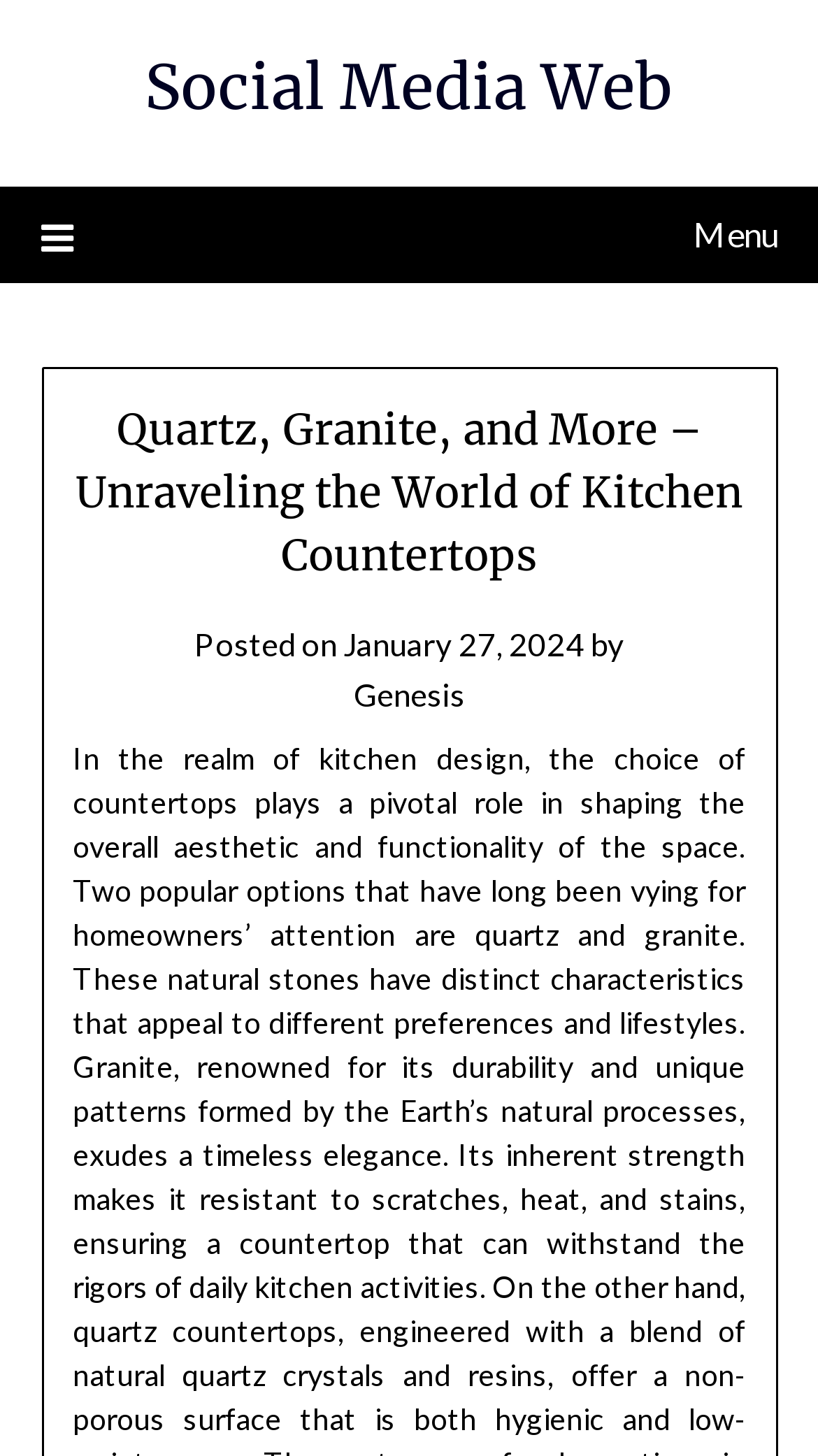What is the type of content on this webpage?
Look at the screenshot and respond with one word or a short phrase.

Article